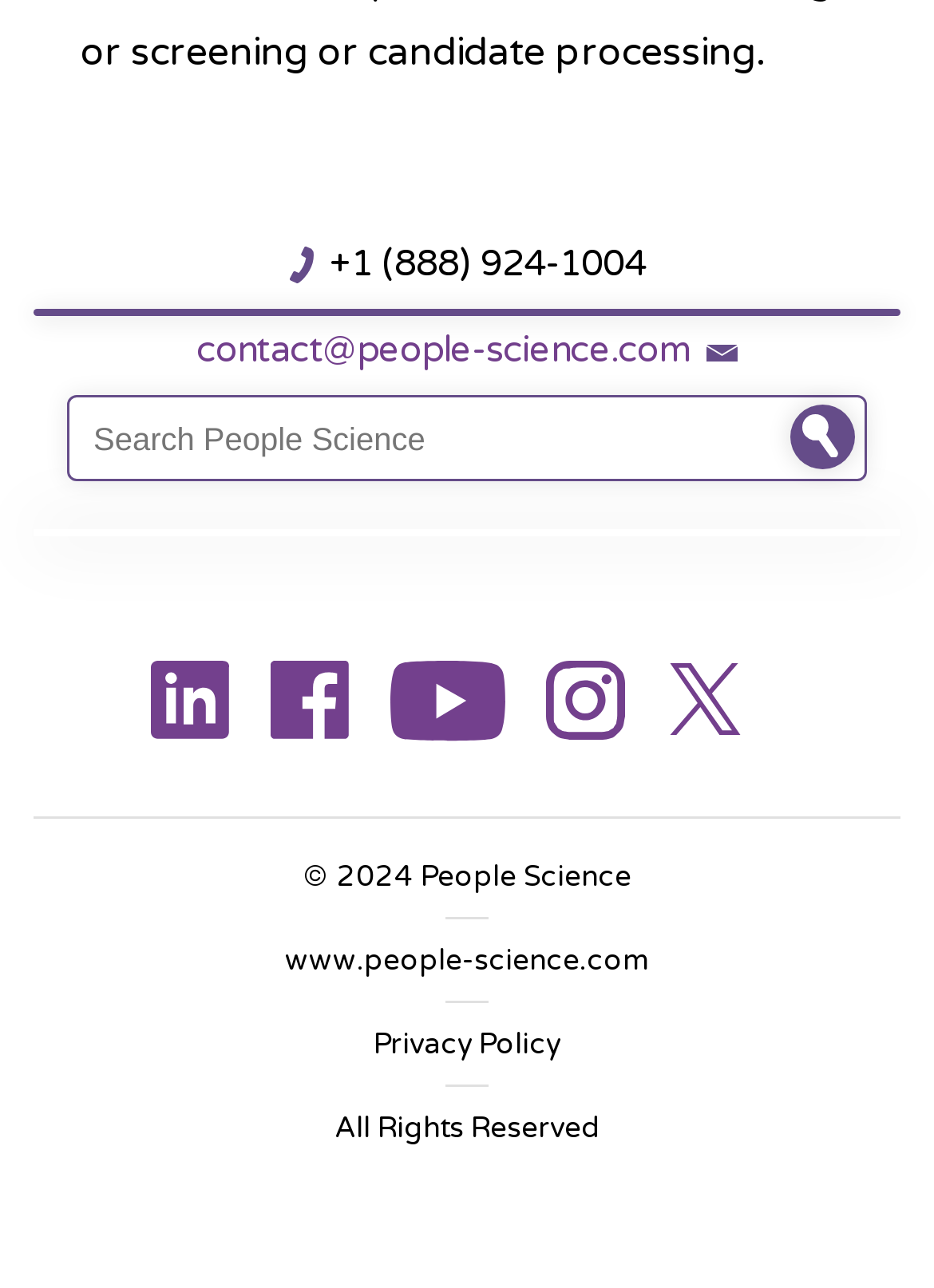How many social media platforms does People Science have?
Look at the screenshot and provide an in-depth answer.

People Science has links to its social media profiles in the middle section of the webpage. There are five links, each corresponding to a different social media platform: LinkedIn, Facebook, Youtube, Instagram, and Twitter.